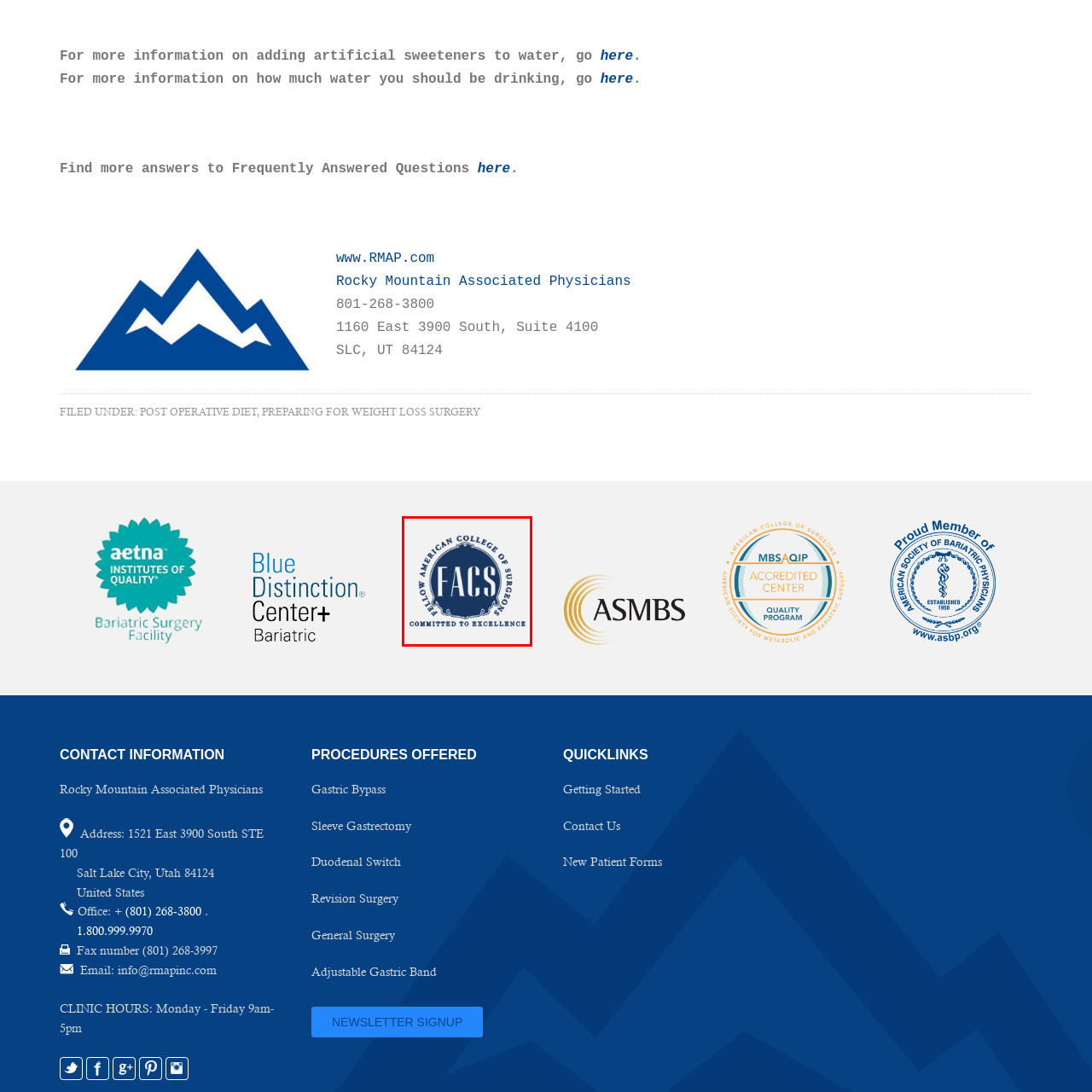What does the FACS emblem serve as?
View the image encased in the red bounding box and respond with a detailed answer informed by the visual information.

The FACS emblem serves as a mark of distinction and professionalism within the surgical community, reflecting the organization's role in promoting high-quality surgical care and ongoing education among practitioners.